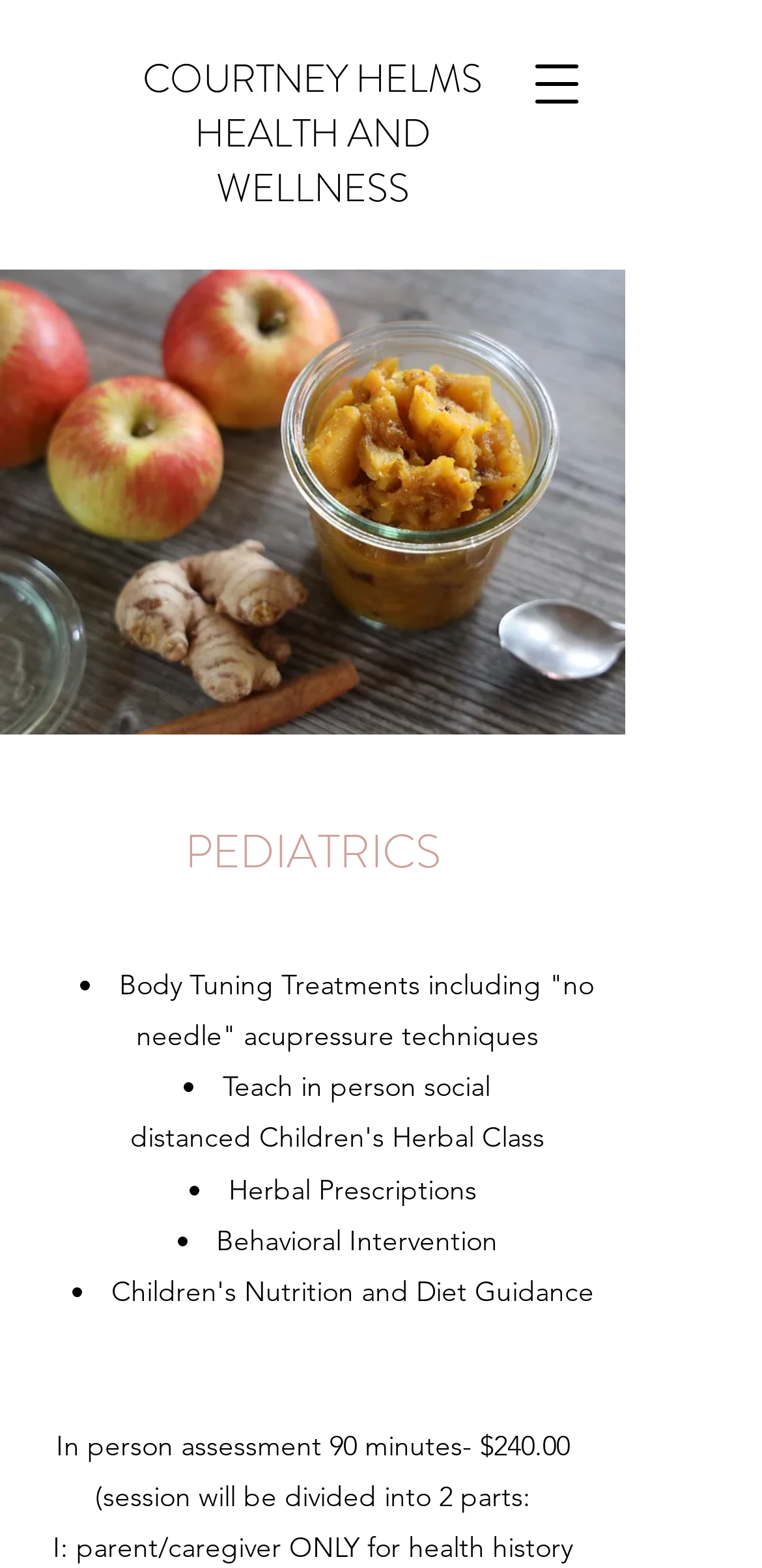What is the price of an in-person assessment?
Please give a well-detailed answer to the question.

The price of an in-person assessment can be found in the StaticText element 'In person assessment 90 minutes- $240.00' which is a child element of the root element.